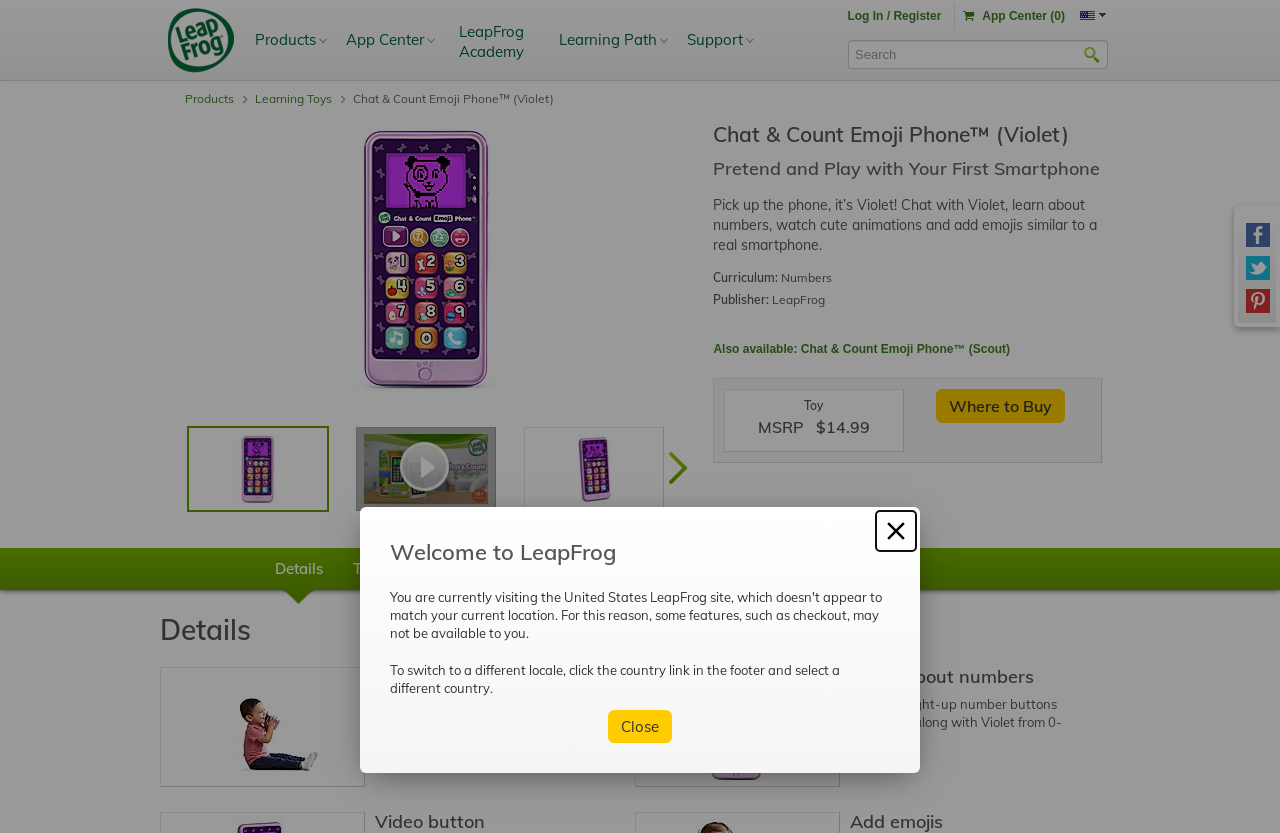Locate the bounding box coordinates of the clickable region necessary to complete the following instruction: "Search for something". Provide the coordinates in the format of four float numbers between 0 and 1, i.e., [left, top, right, bottom].

None